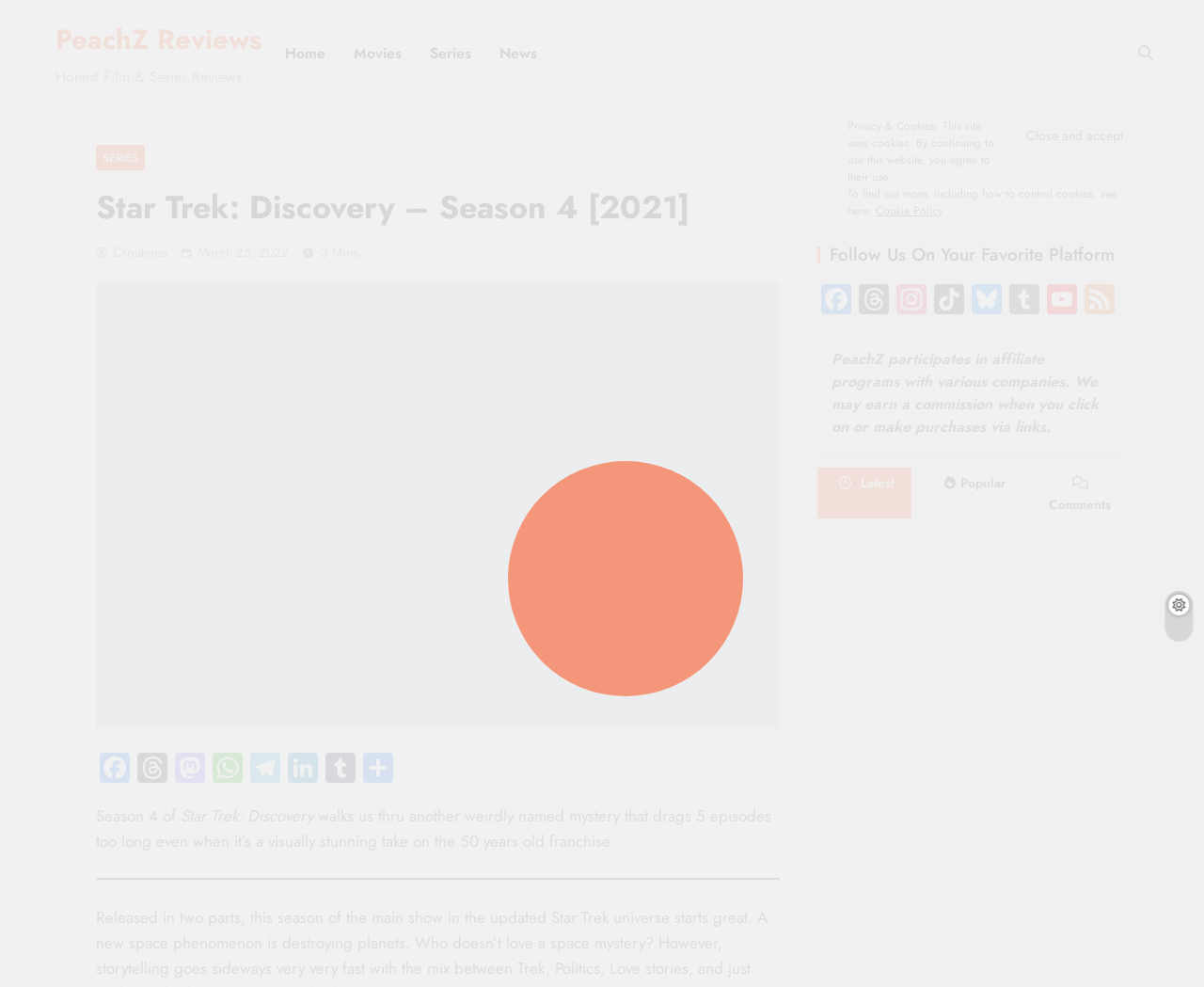Locate the bounding box coordinates of the area where you should click to accomplish the instruction: "Click on the Road House [2024] – Jake Gyllenhaal, Daniela Melchior, Conor McGregor link".

[0.782, 0.909, 0.911, 0.996]